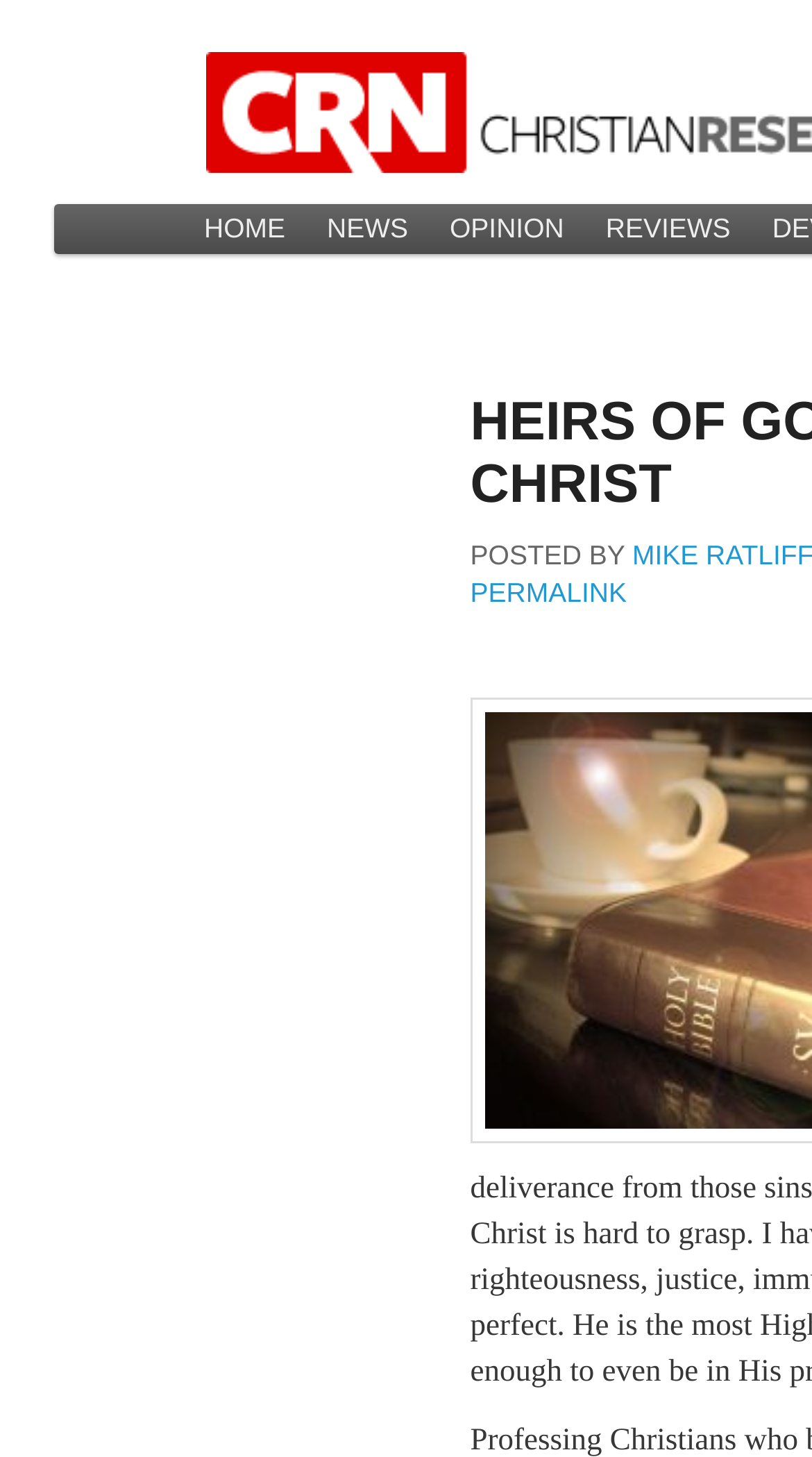Respond with a single word or phrase:
What is the second menu item?

NEWS